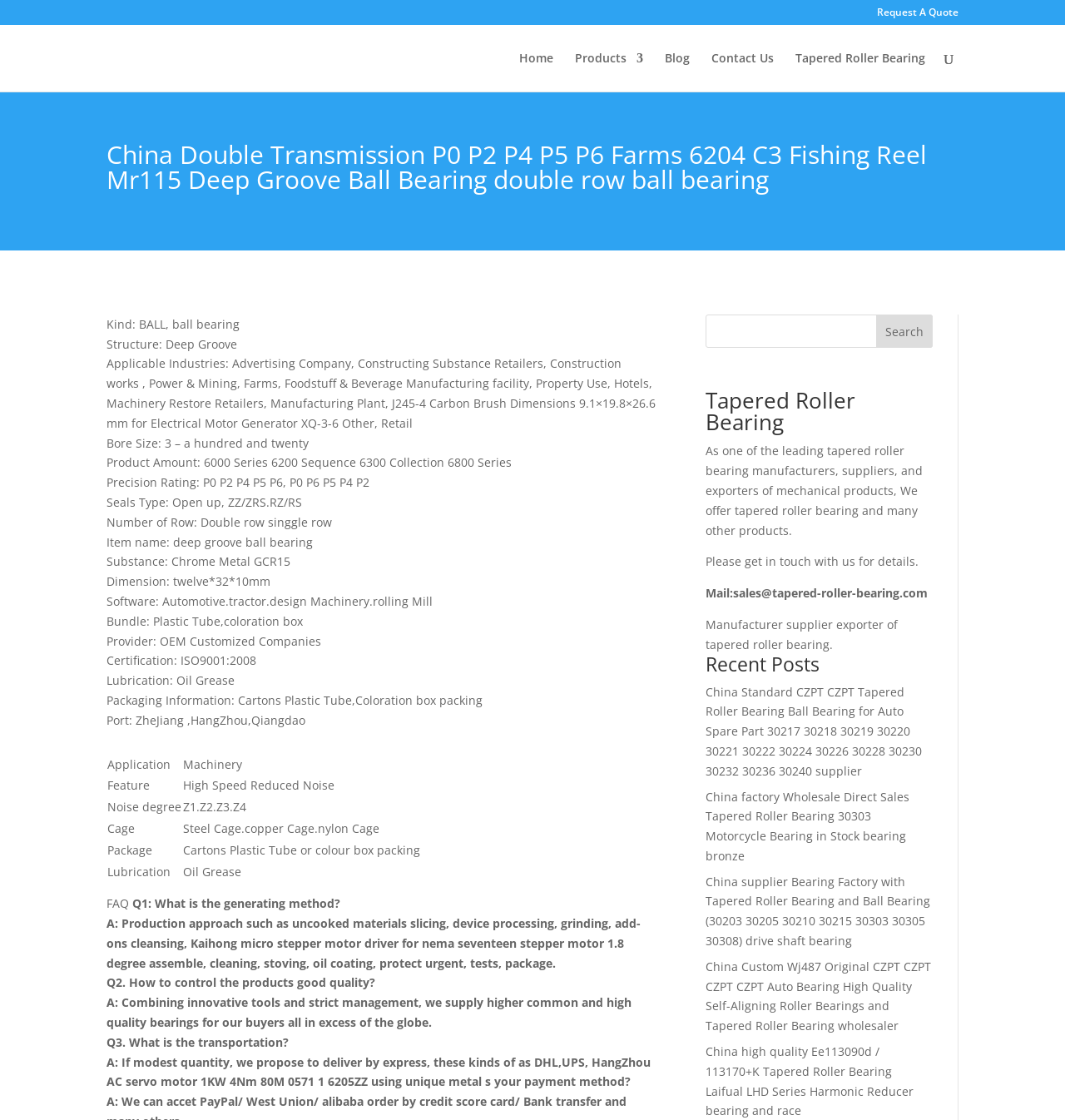What is the certification of the bearing?
Based on the image, provide your answer in one word or phrase.

ISO9001:2008